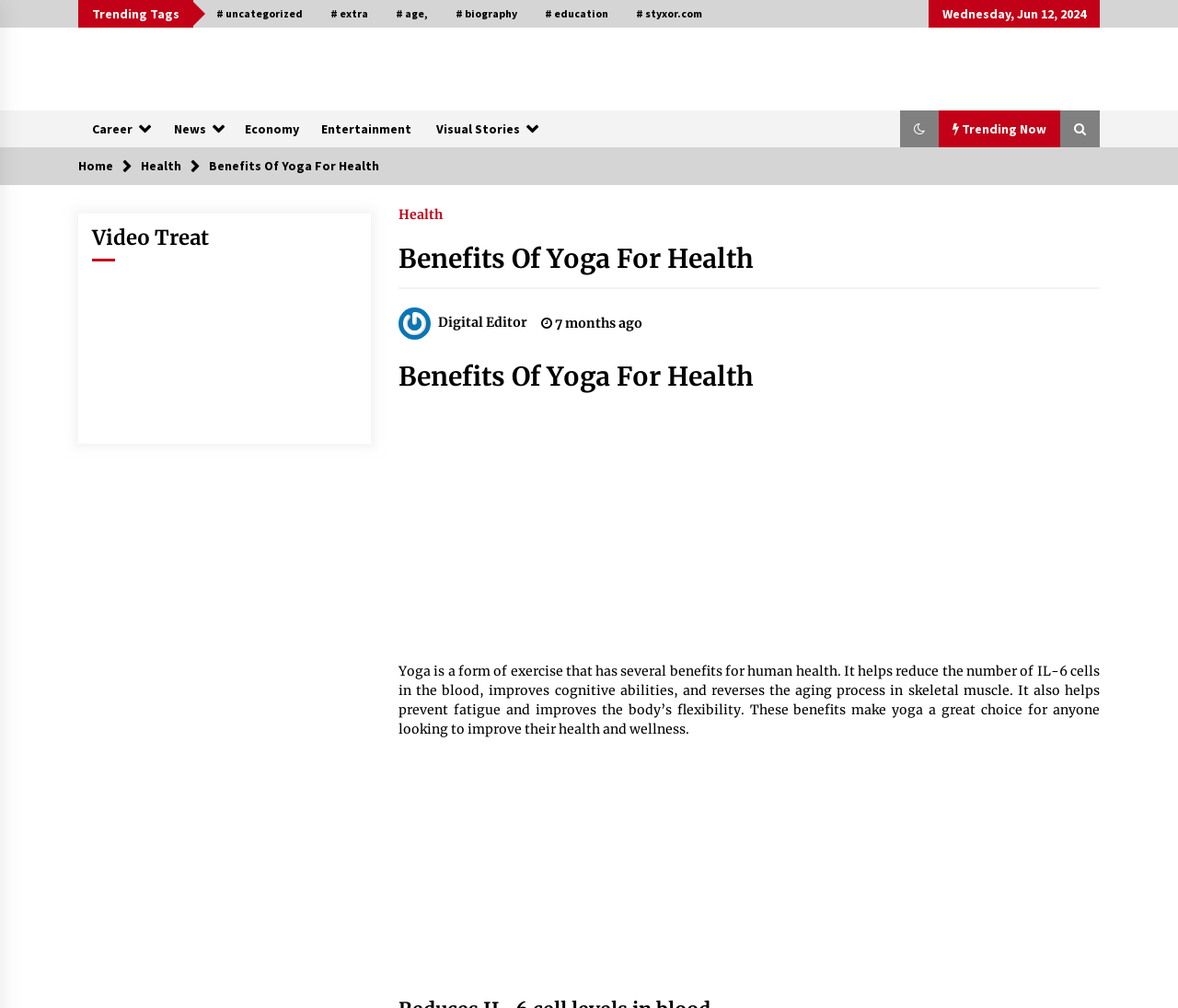For the element described, predict the bounding box coordinates as (top-left x, top-left y, bottom-right x, bottom-right y). All values should be between 0 and 1. Element description: Economy

[0.198, 0.11, 0.263, 0.146]